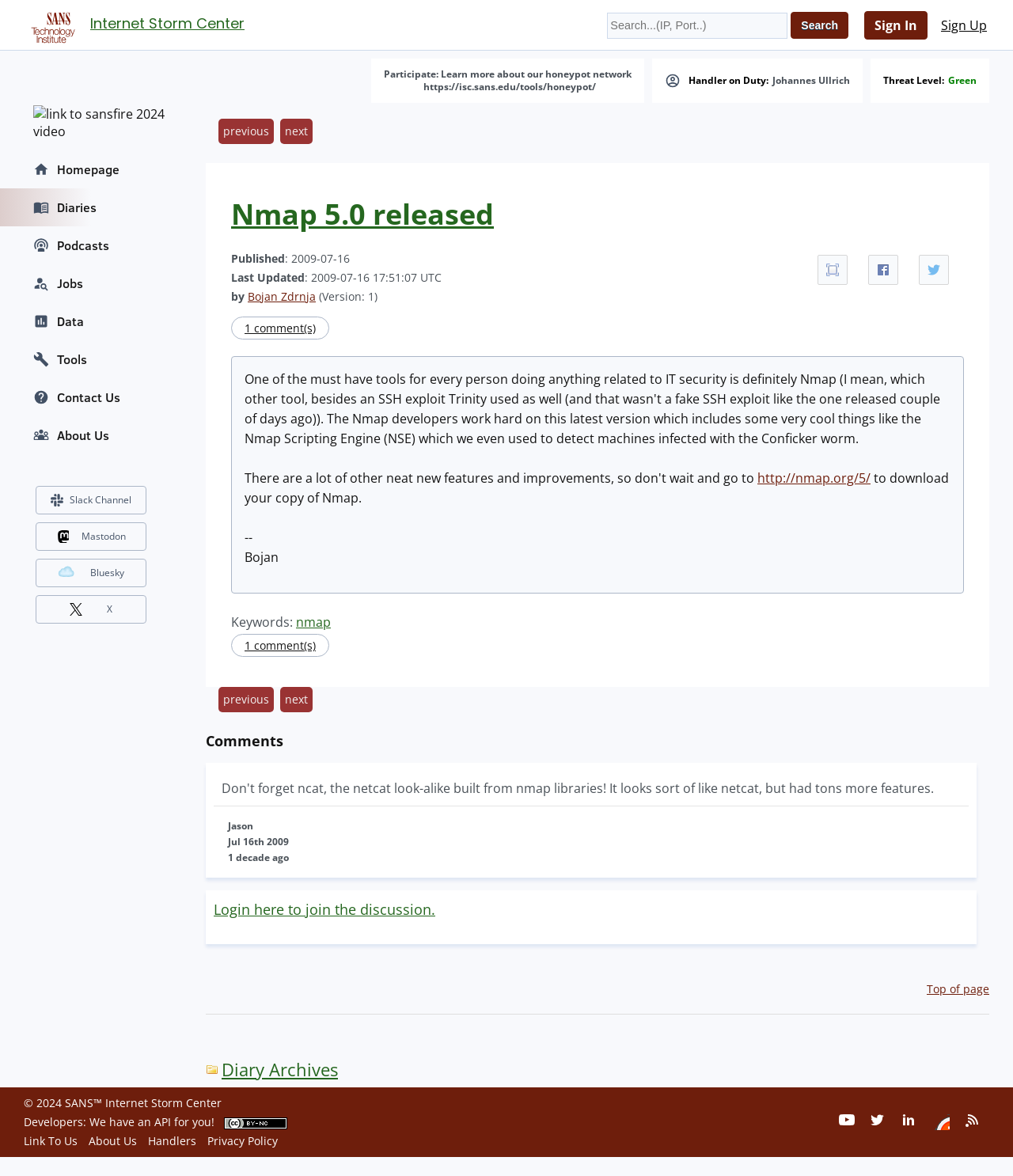Please provide the main heading of the webpage content.

Internet Storm Center